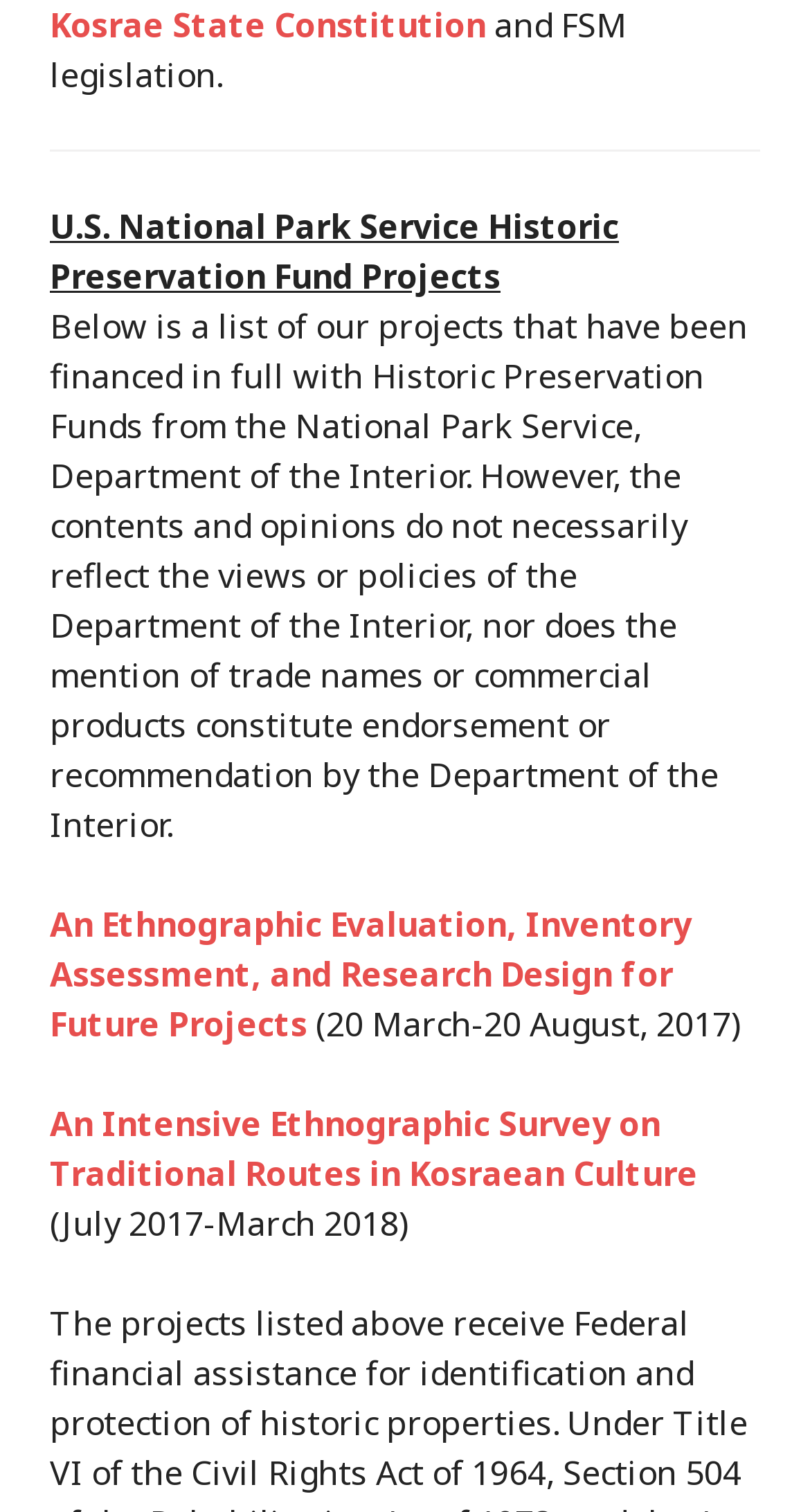Using the information in the image, could you please answer the following question in detail:
What is the topic of the first project?

The first project listed on the webpage is 'An Ethnographic Evaluation, Inventory Assessment, and Research Design for Future Projects', which suggests that the topic of this project is ethnographic evaluation.